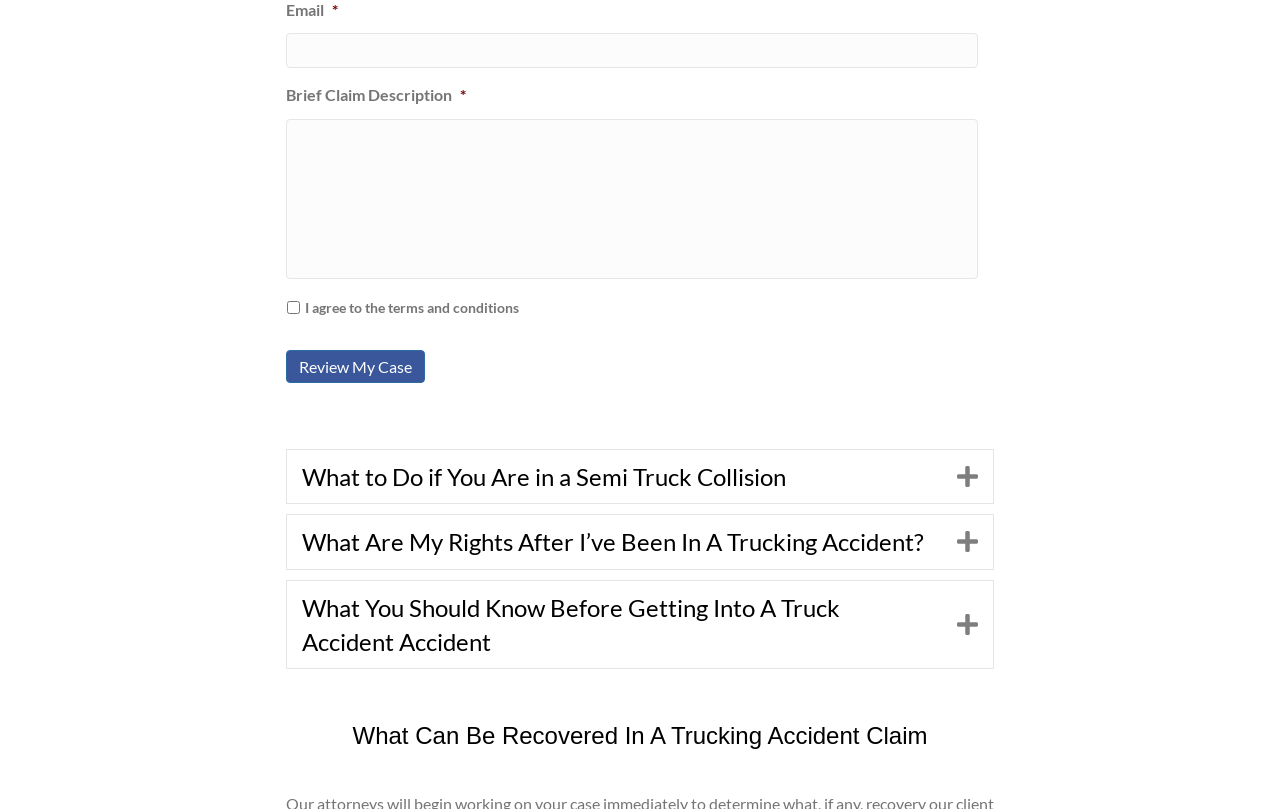Pinpoint the bounding box coordinates of the element you need to click to execute the following instruction: "Enter email address". The bounding box should be represented by four float numbers between 0 and 1, in the format [left, top, right, bottom].

[0.223, 0.041, 0.764, 0.084]